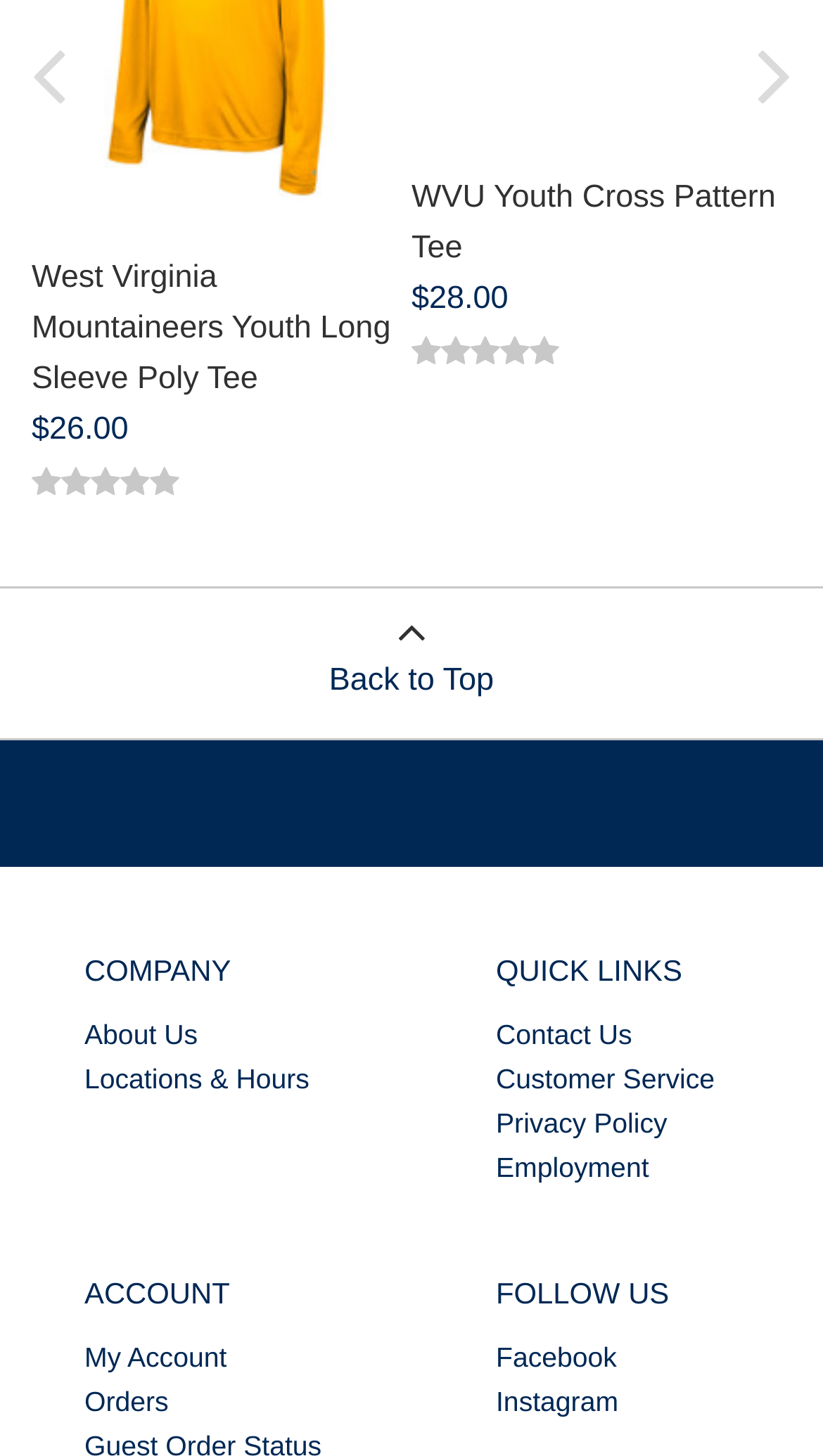Can you provide the bounding box coordinates for the element that should be clicked to implement the instruction: "Contact Us"?

[0.603, 0.7, 0.768, 0.721]